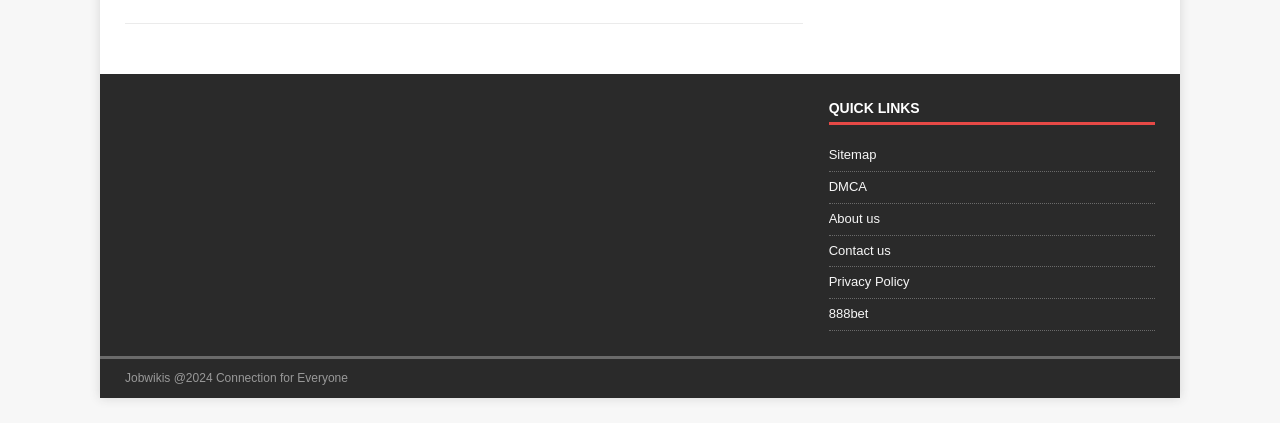Please indicate the bounding box coordinates for the clickable area to complete the following task: "open live chat". The coordinates should be specified as four float numbers between 0 and 1, i.e., [left, top, right, bottom].

[0.098, 0.582, 0.332, 0.618]